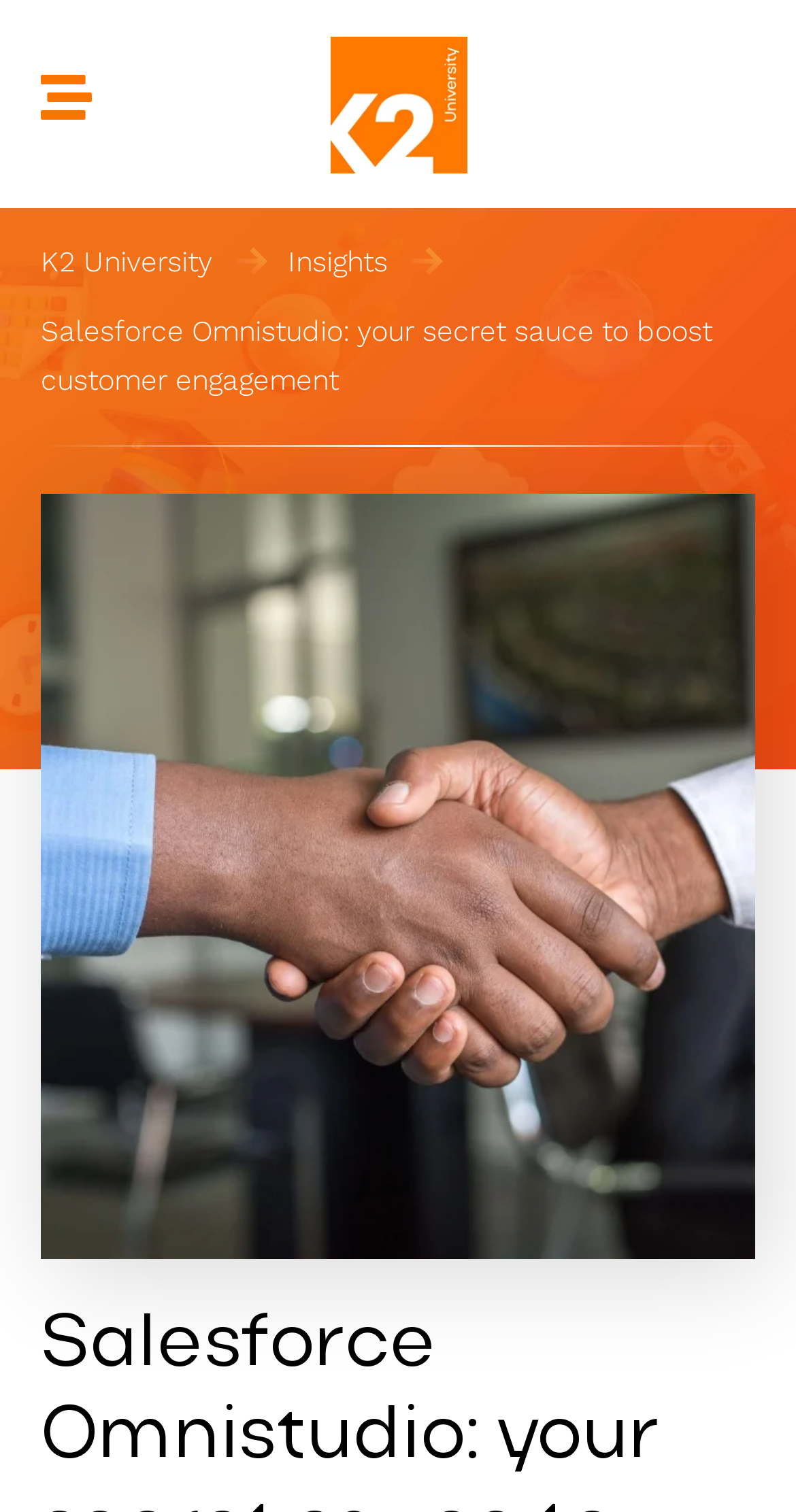How many breadcrumb separators are there?
Answer the question with detailed information derived from the image.

I counted the number of breadcrumb separators by looking at the navigation bar. There are two image elements with the description 'Breadcrumb Separator', which are used to separate the links in the breadcrumb trail.